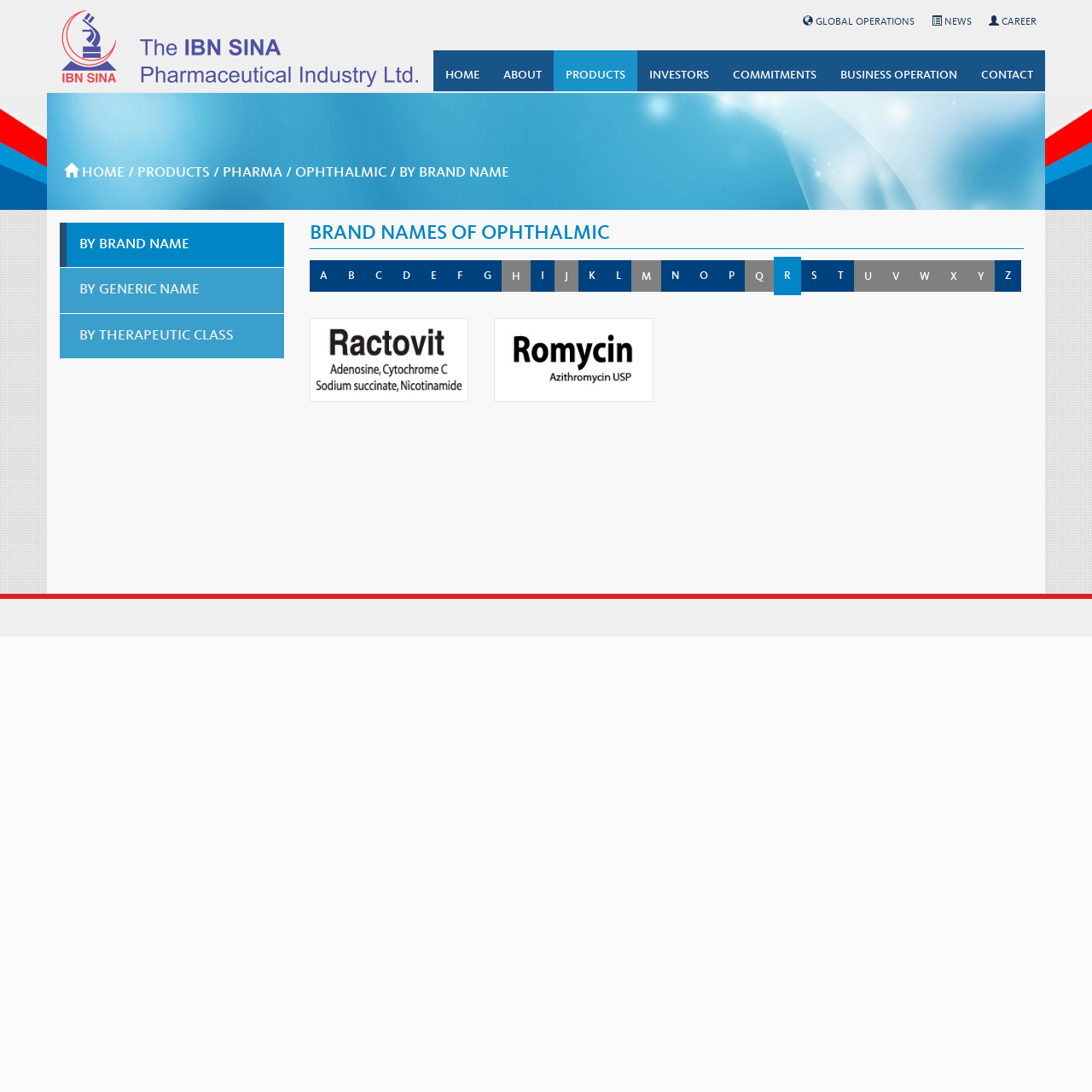Please predict the bounding box coordinates of the element's region where a click is necessary to complete the following instruction: "Click on GLOBAL OPERATIONS". The coordinates should be represented by four float numbers between 0 and 1, i.e., [left, top, right, bottom].

[0.727, 0.008, 0.845, 0.03]